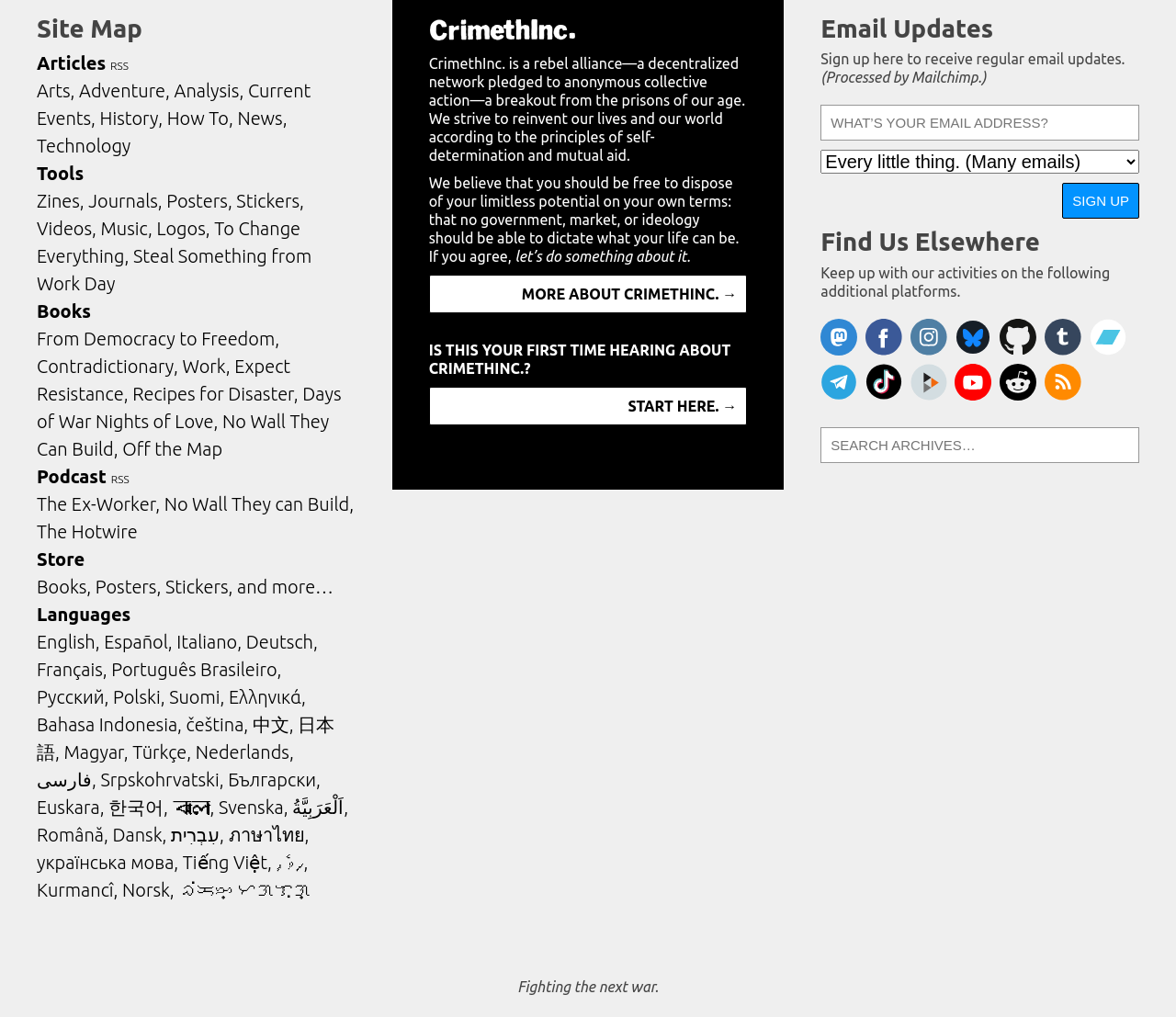Identify the bounding box coordinates for the region to click in order to carry out this instruction: "View Tools". Provide the coordinates using four float numbers between 0 and 1, formatted as [left, top, right, bottom].

[0.031, 0.16, 0.071, 0.181]